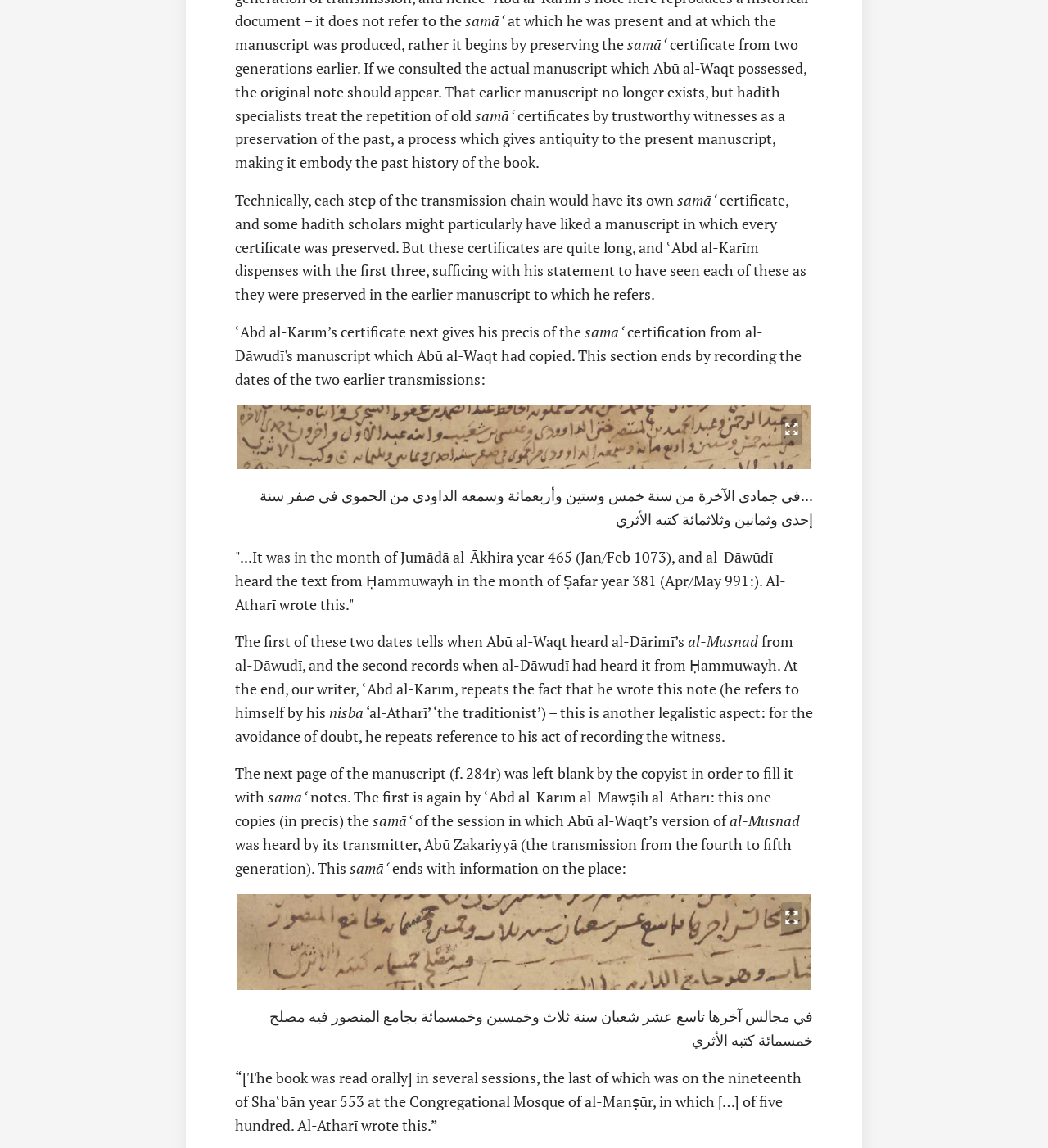Bounding box coordinates are specified in the format (top-left x, top-left y, bottom-right x, bottom-right y). All values are floating point numbers bounded between 0 and 1. Please provide the bounding box coordinate of the region this sentence describes: alt="Al samaa line 4"

[0.227, 0.371, 0.773, 0.388]